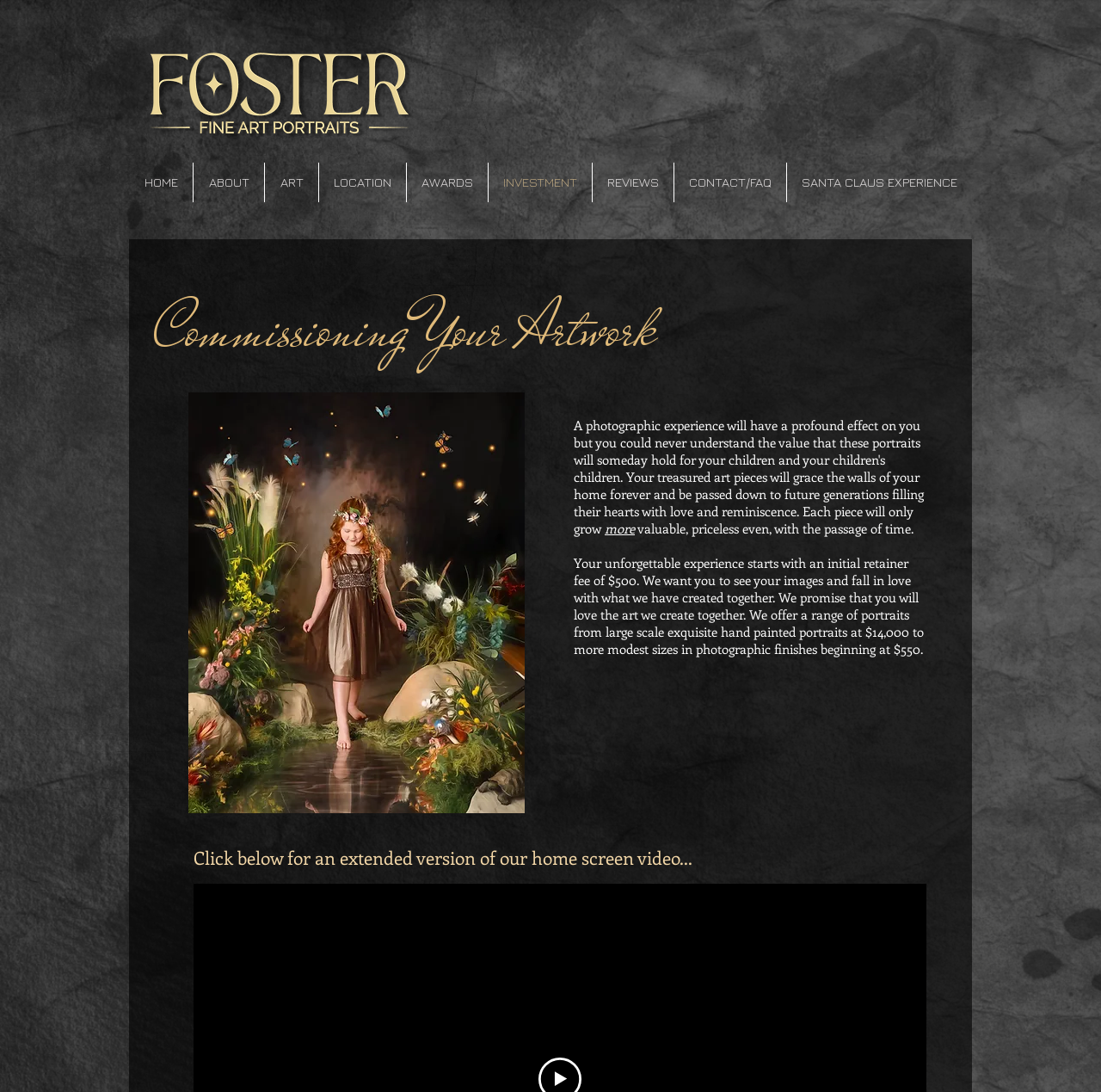What is the price of the initial retainer fee?
Carefully analyze the image and provide a thorough answer to the question.

I found the StaticText element with ID 177, which contains the text 'Your unforgettable experience starts with an initial retainer fee of $500...'. This indicates that the initial retainer fee is $500.